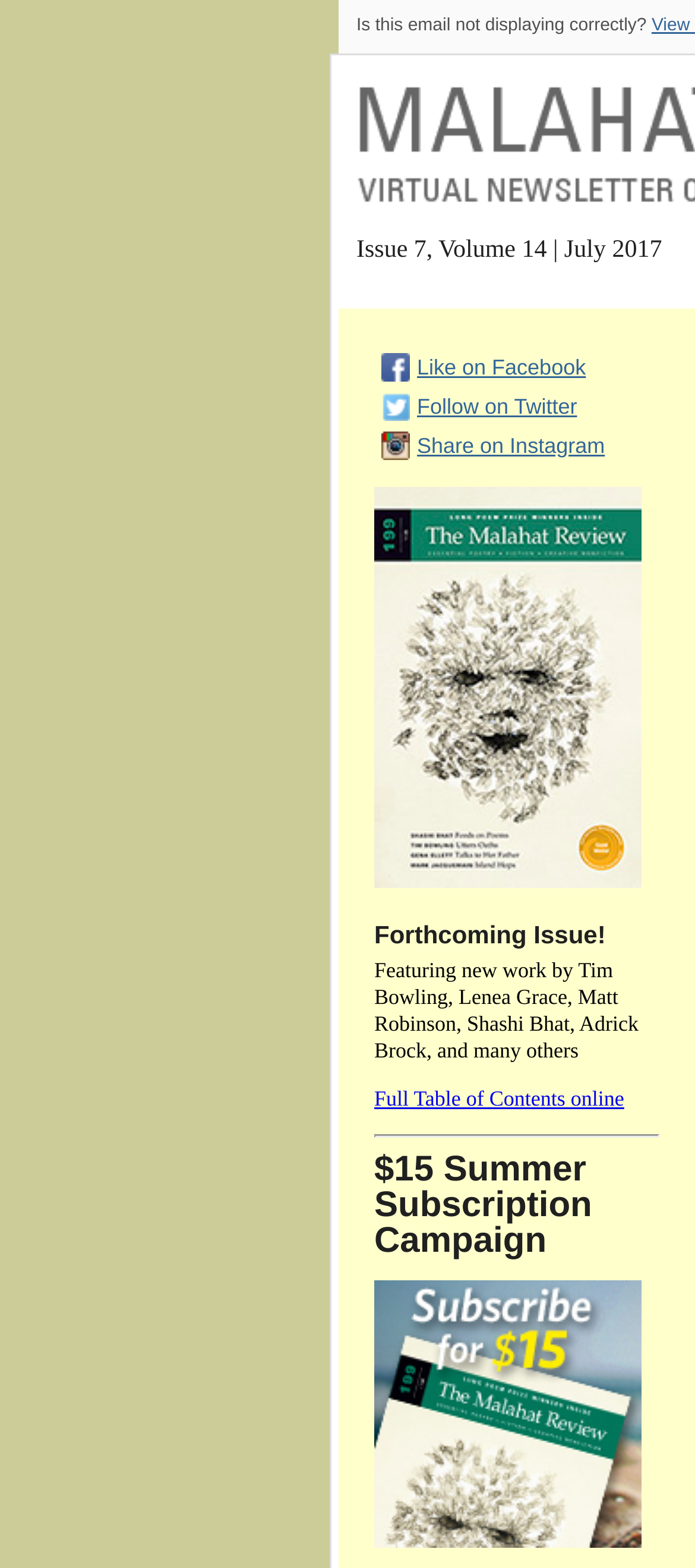How many authors are mentioned in the forthcoming issue?
Based on the image, answer the question with as much detail as possible.

The webpage mentions 'Featuring new work by Tim Bowling, Lenea Grace, Matt Robinson, Shashi Bhat, Adrick Brock, and many others' which indicates that at least 6 authors are mentioned in the forthcoming issue.